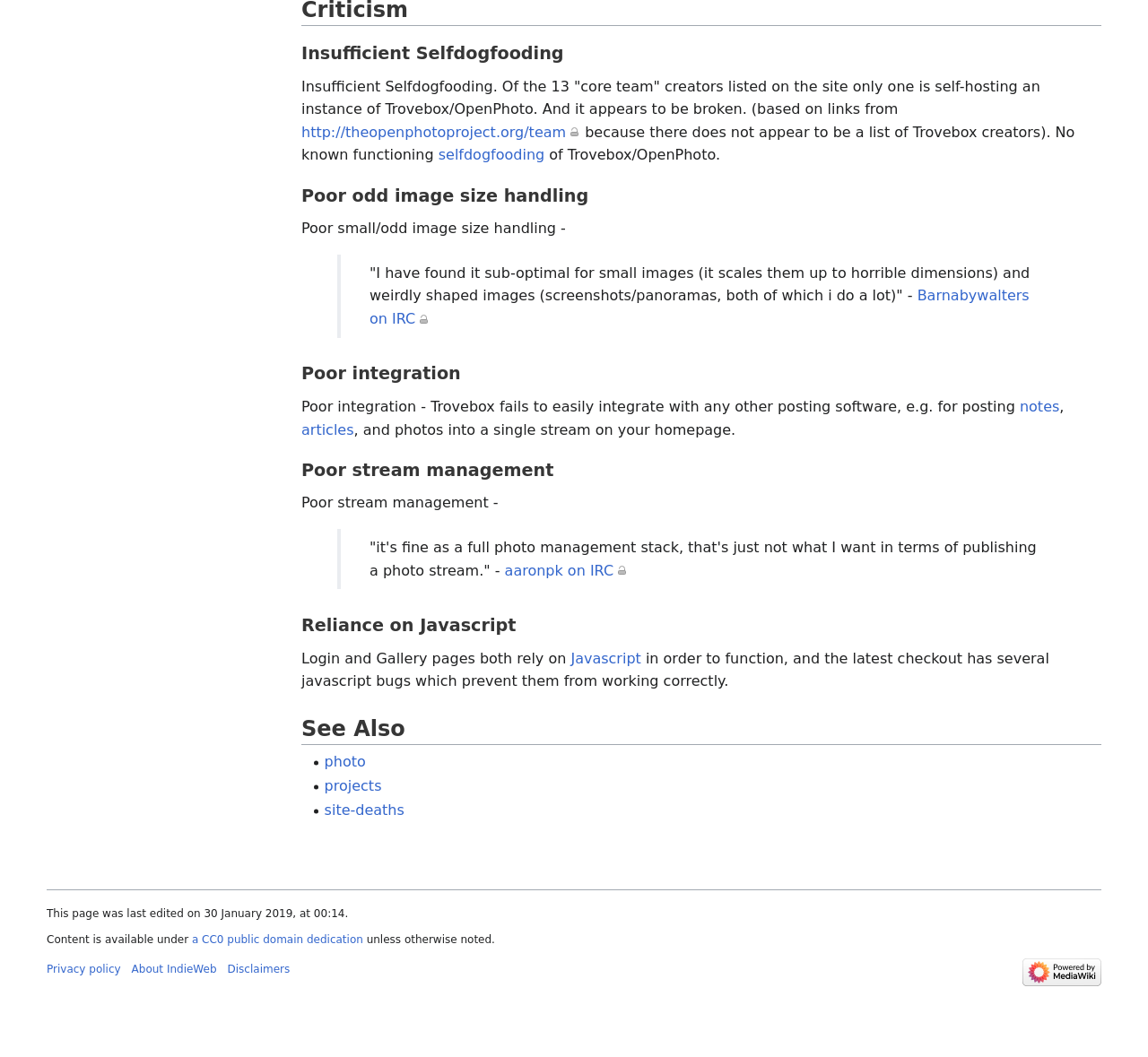Use the information in the screenshot to answer the question comprehensively: How many links are in the 'See Also' section?

I counted the number of links in the 'See Also' section, which are 'photo', 'projects', and 'site-deaths'.